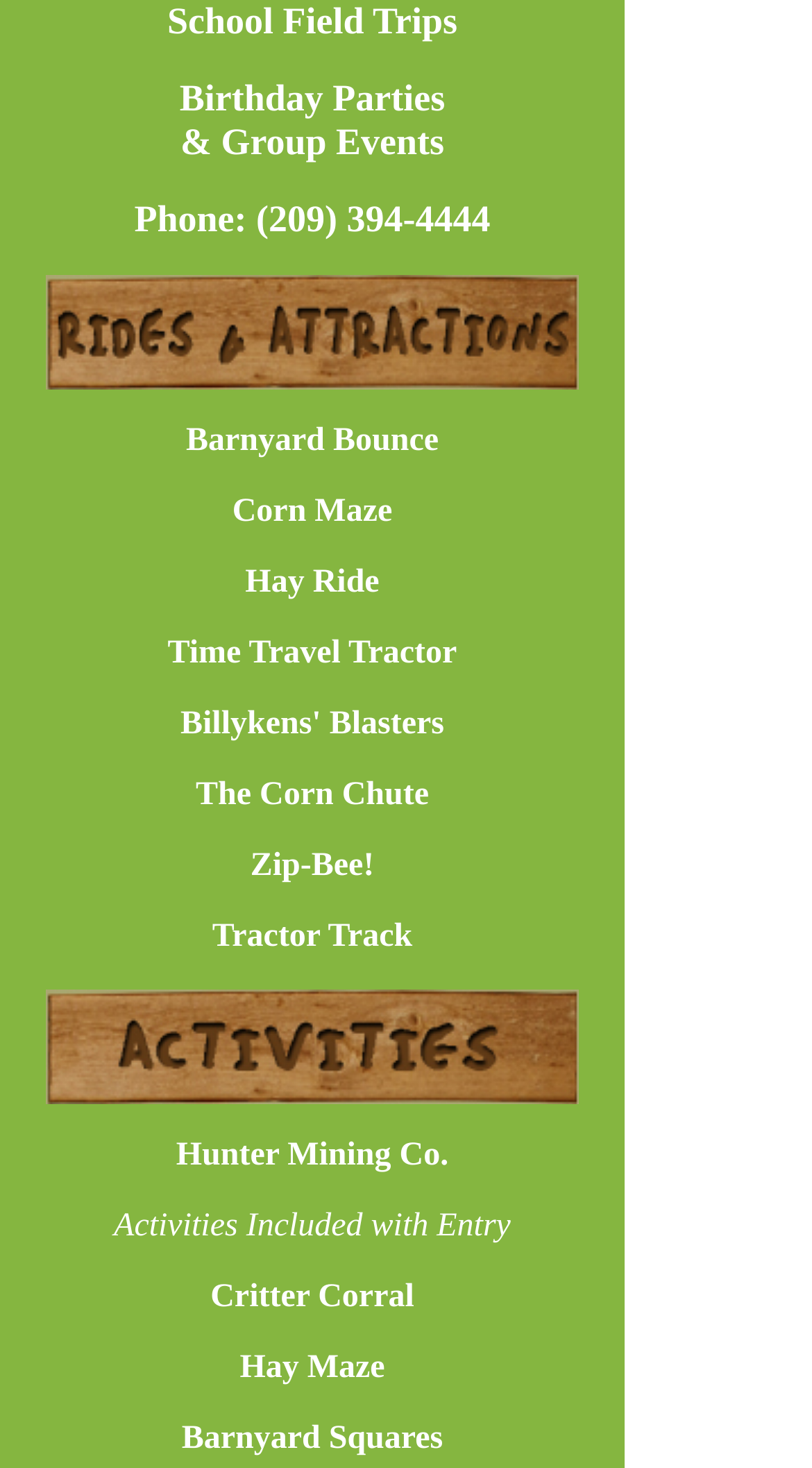What is the last activity listed on the webpage?
Please provide a single word or phrase as your answer based on the image.

Barnyard Squares